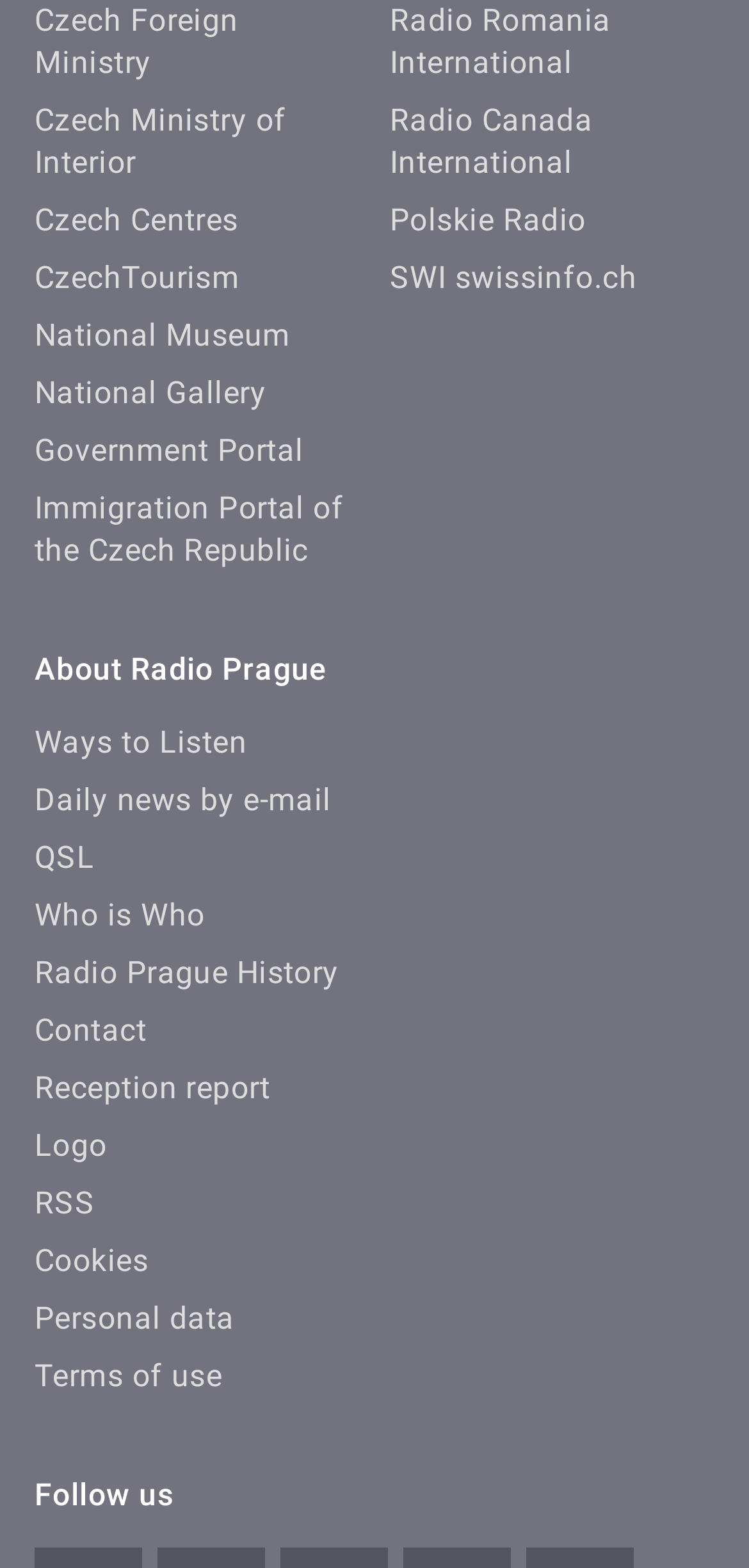Please answer the following query using a single word or phrase: 
How many links are there in the list of international radios?

4